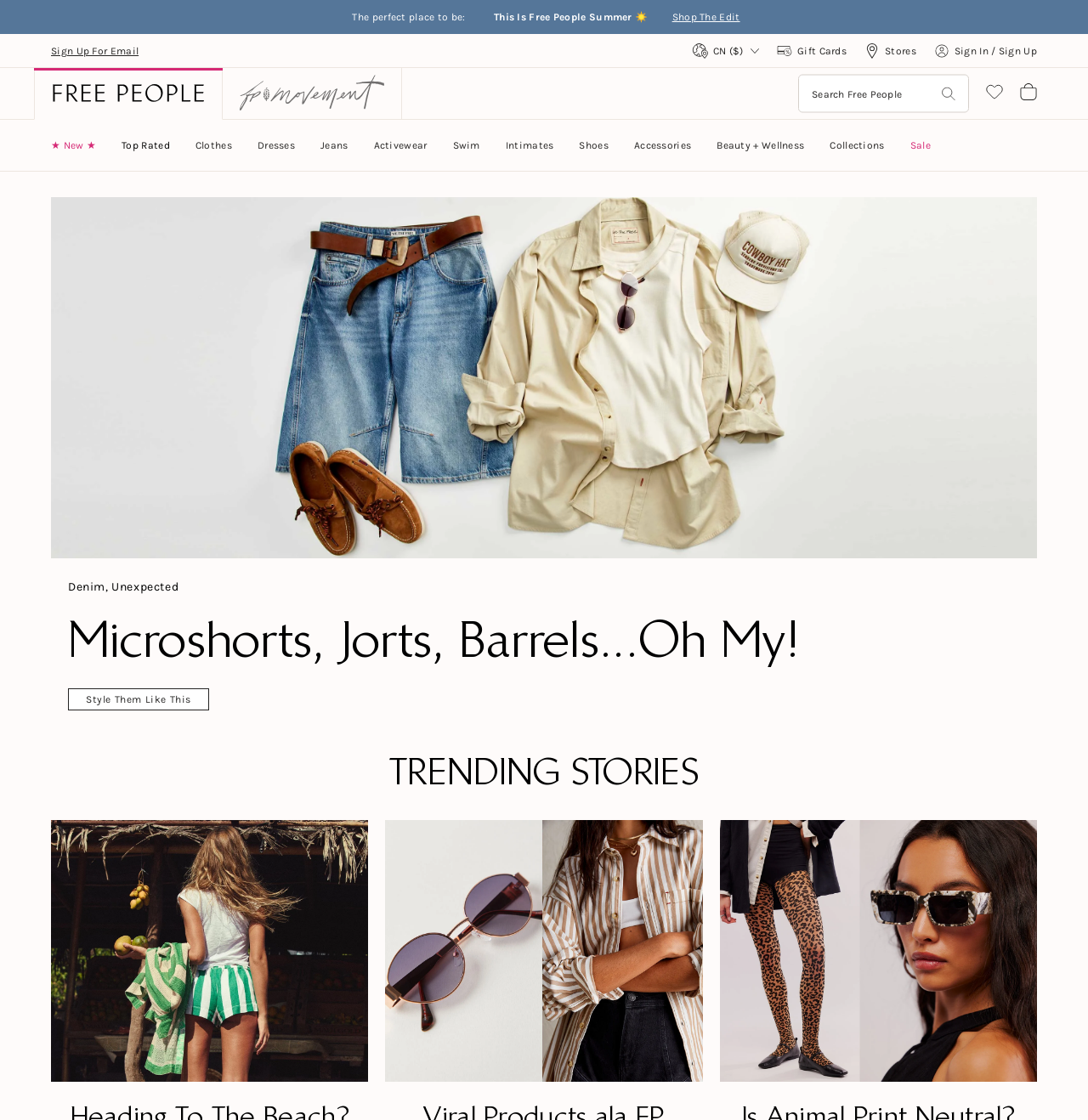Respond to the following question using a concise word or phrase: 
What is the name of the section that features links to clothing categories?

Main Navigation